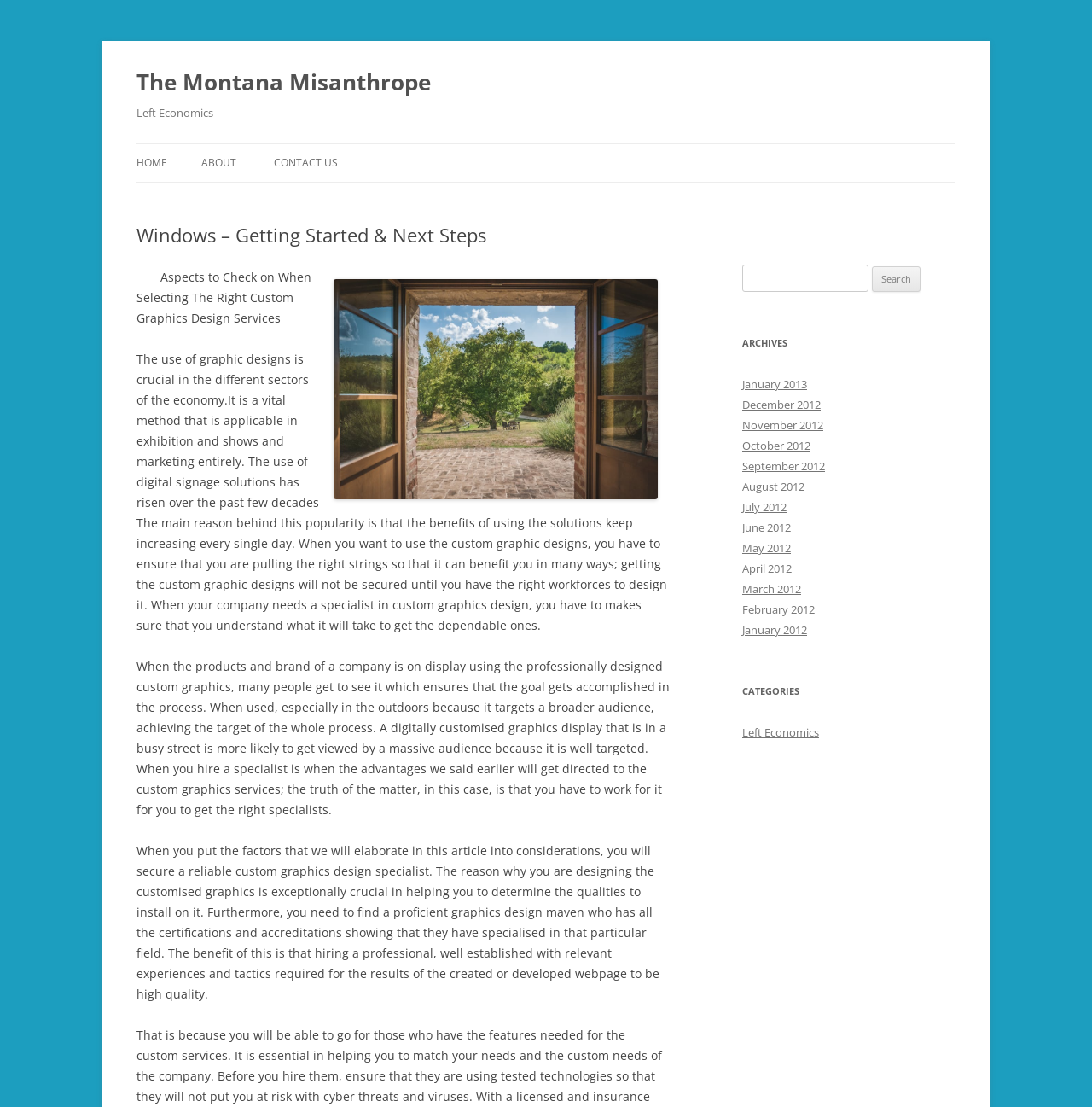Can you find the bounding box coordinates for the element that needs to be clicked to execute this instruction: "Search for something"? The coordinates should be given as four float numbers between 0 and 1, i.e., [left, top, right, bottom].

[0.68, 0.239, 0.795, 0.264]